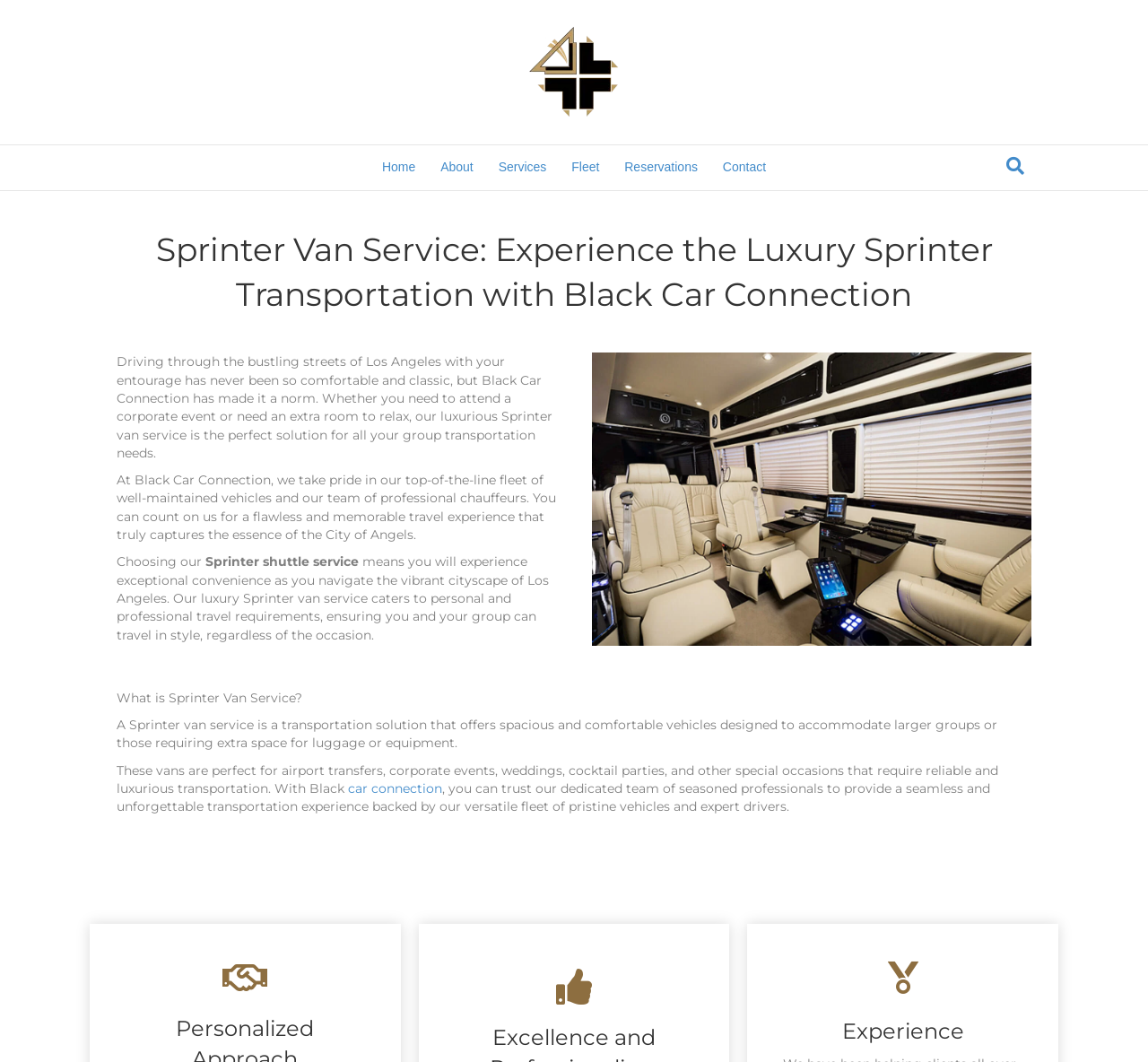Please specify the bounding box coordinates of the clickable section necessary to execute the following command: "Visit the Facebook page".

None